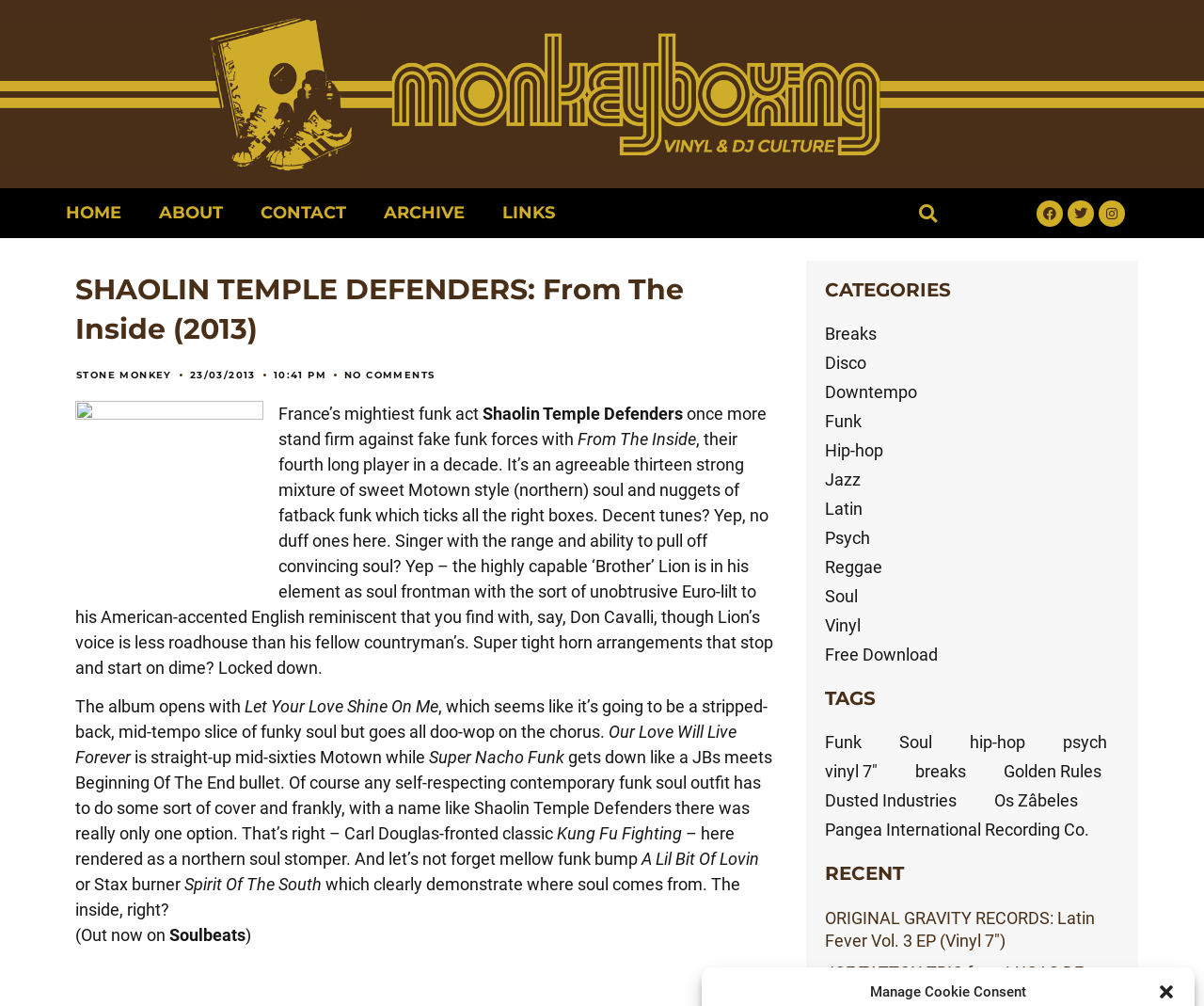Locate the bounding box coordinates of the element's region that should be clicked to carry out the following instruction: "Click the 'HOME' link". The coordinates need to be four float numbers between 0 and 1, i.e., [left, top, right, bottom].

[0.039, 0.187, 0.116, 0.237]